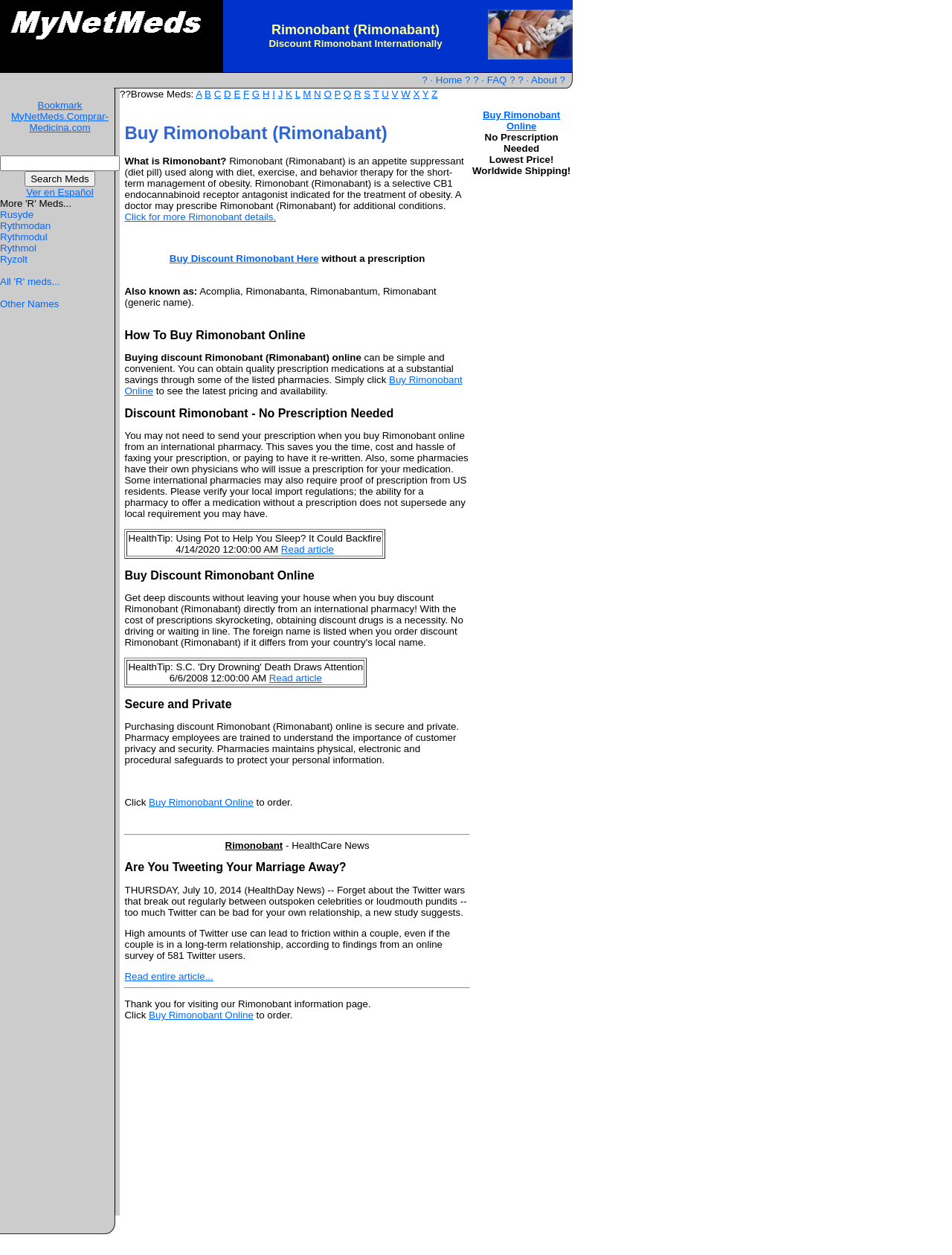Determine the bounding box of the UI element mentioned here: "? · Home ?". The coordinates must be in the format [left, top, right, bottom] with values ranging from 0 to 1.

[0.443, 0.059, 0.494, 0.068]